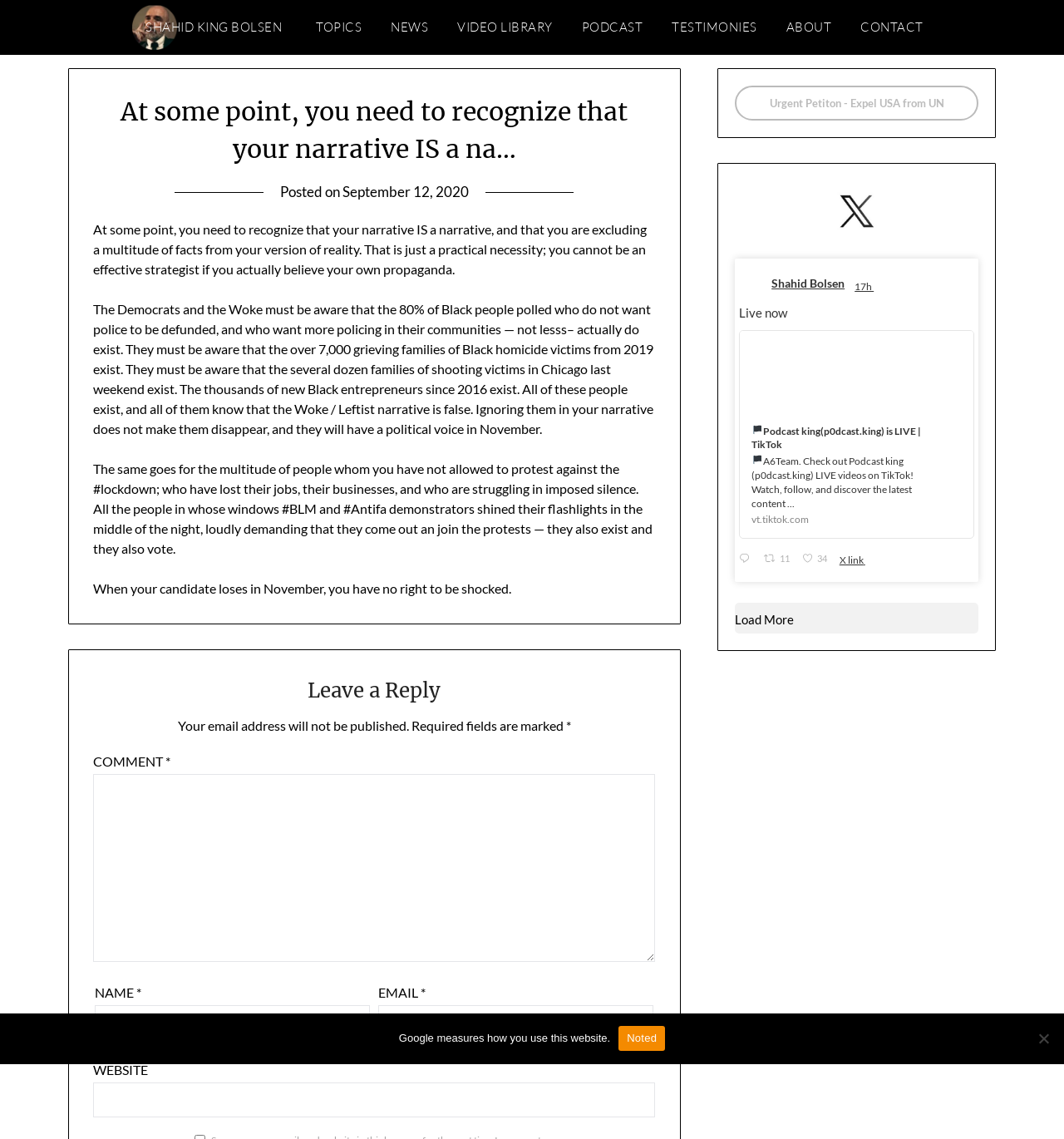From the element description: "Load More", extract the bounding box coordinates of the UI element. The coordinates should be expressed as four float numbers between 0 and 1, in the order [left, top, right, bottom].

[0.691, 0.529, 0.92, 0.556]